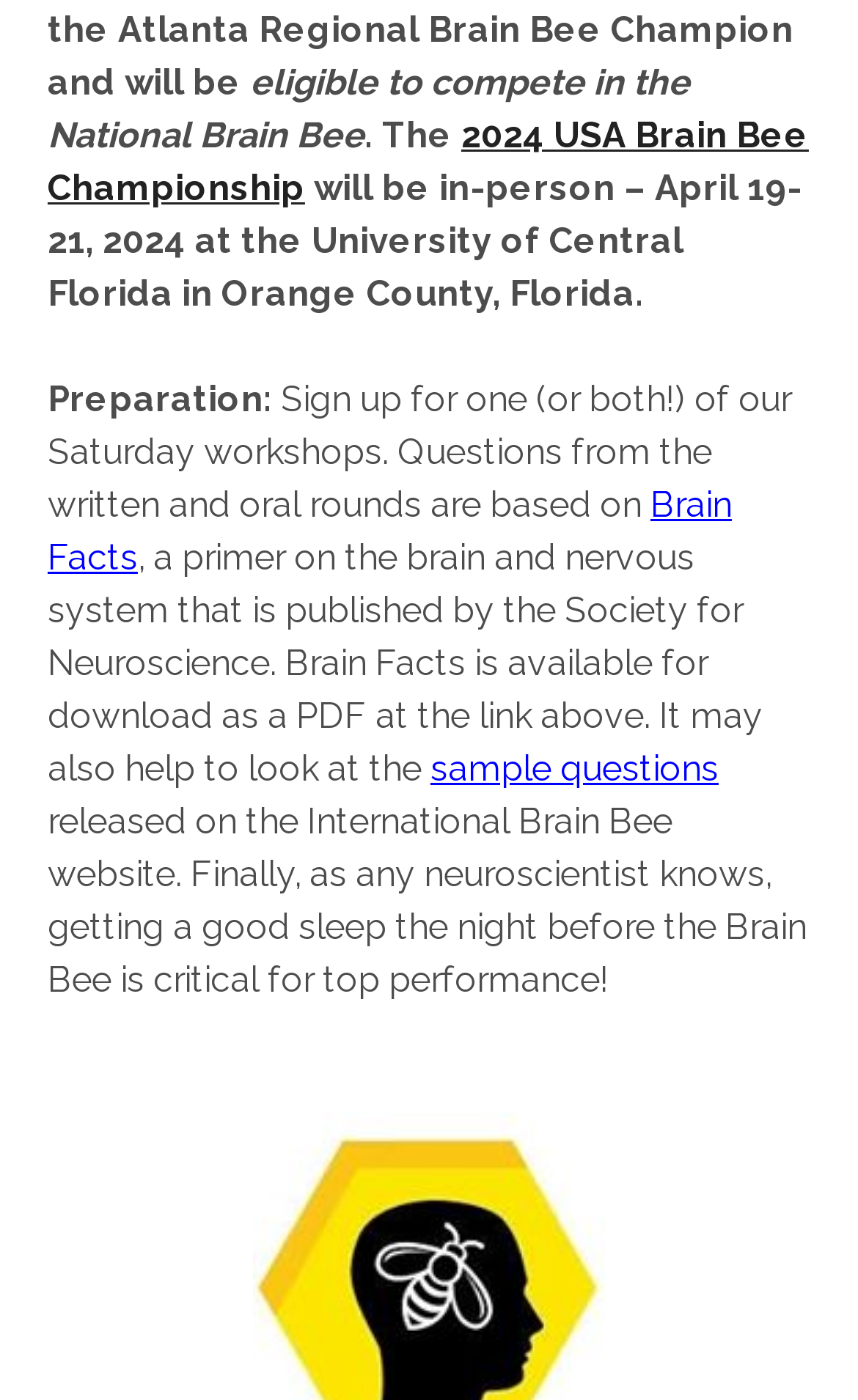Identify the bounding box for the element characterized by the following description: "sample questions".

[0.502, 0.535, 0.838, 0.564]